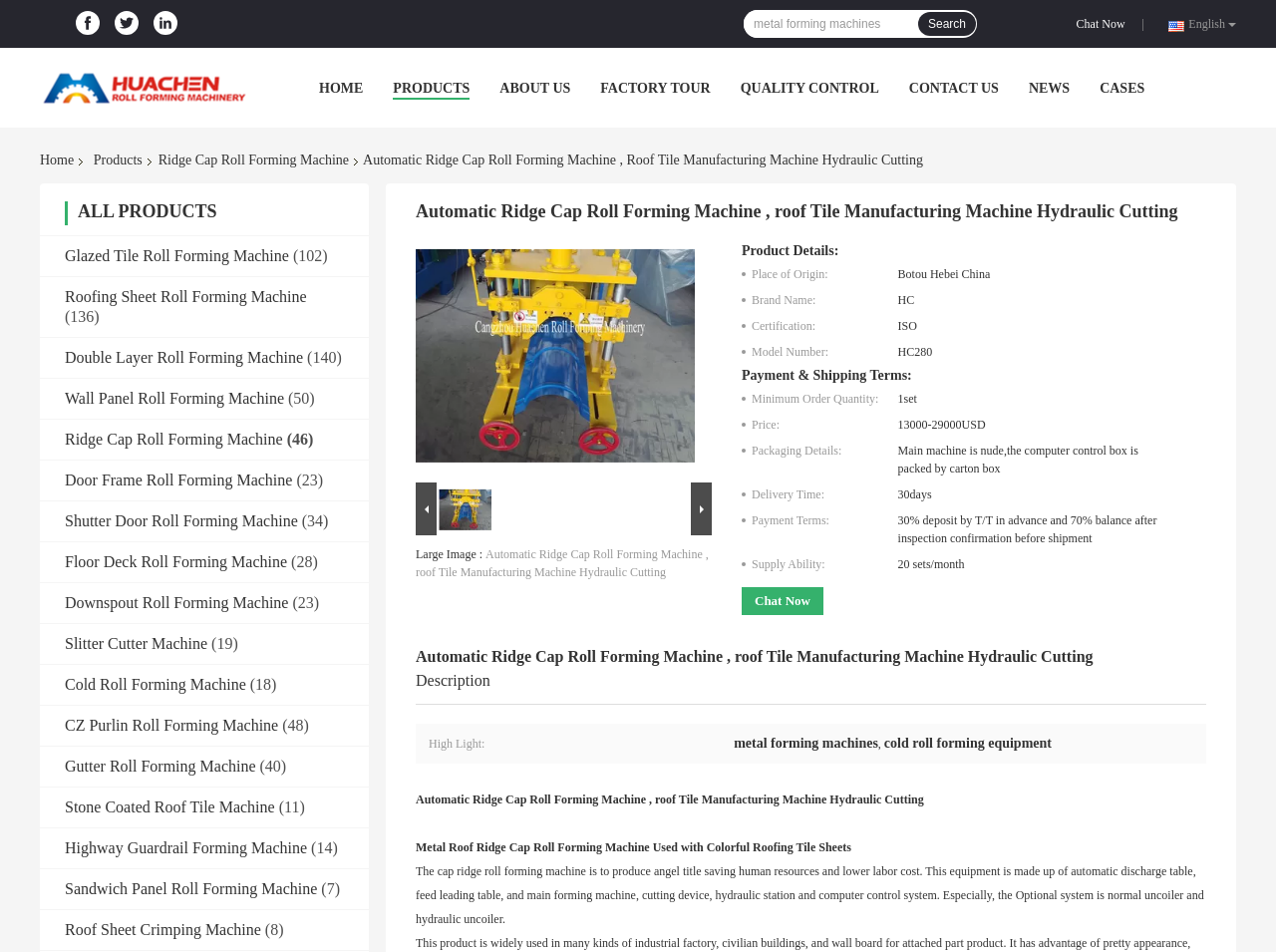Identify the bounding box coordinates of the region that should be clicked to execute the following instruction: "Search for metal forming machines".

[0.583, 0.01, 0.72, 0.04]